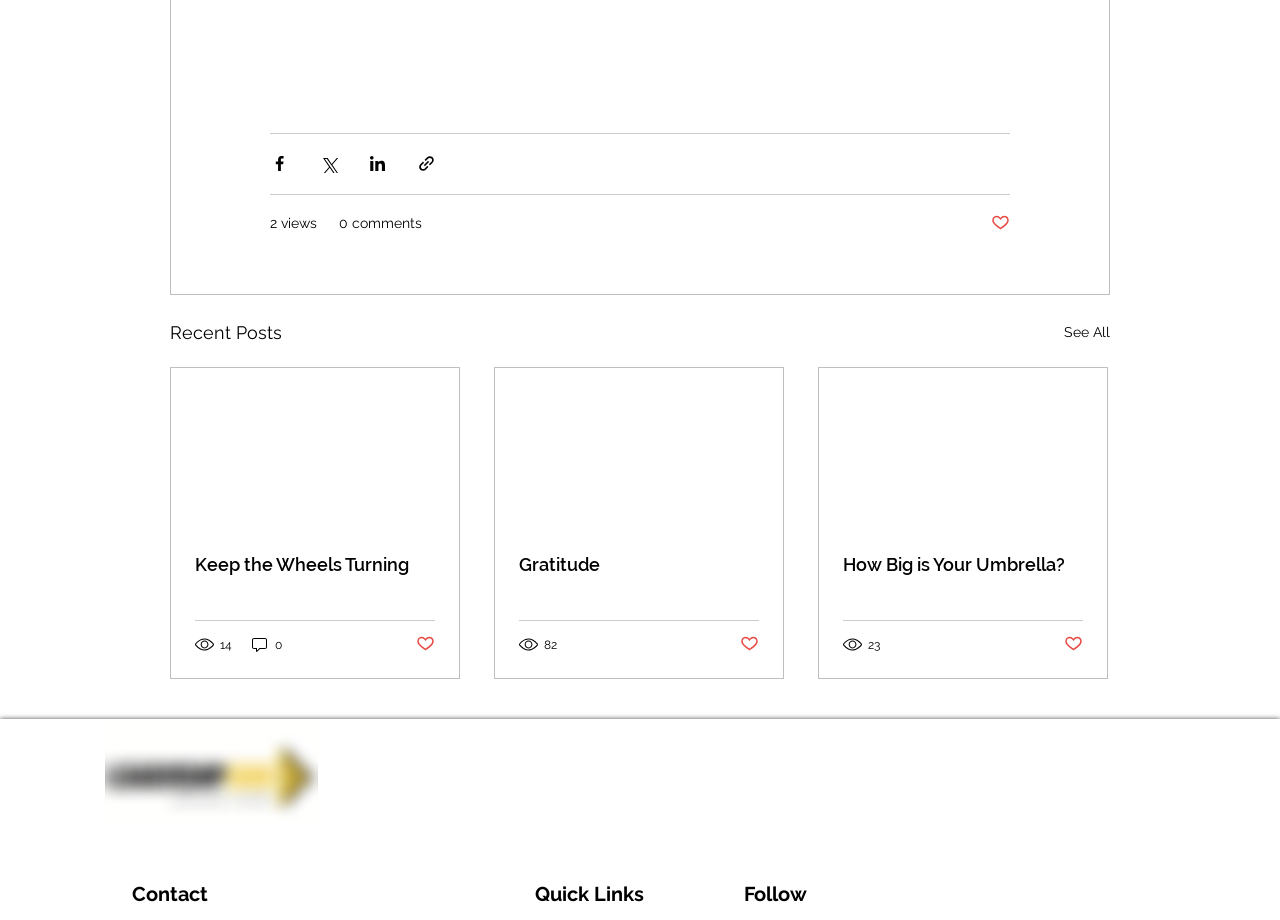Can you specify the bounding box coordinates for the region that should be clicked to fulfill this instruction: "Share via Facebook".

[0.211, 0.168, 0.226, 0.188]